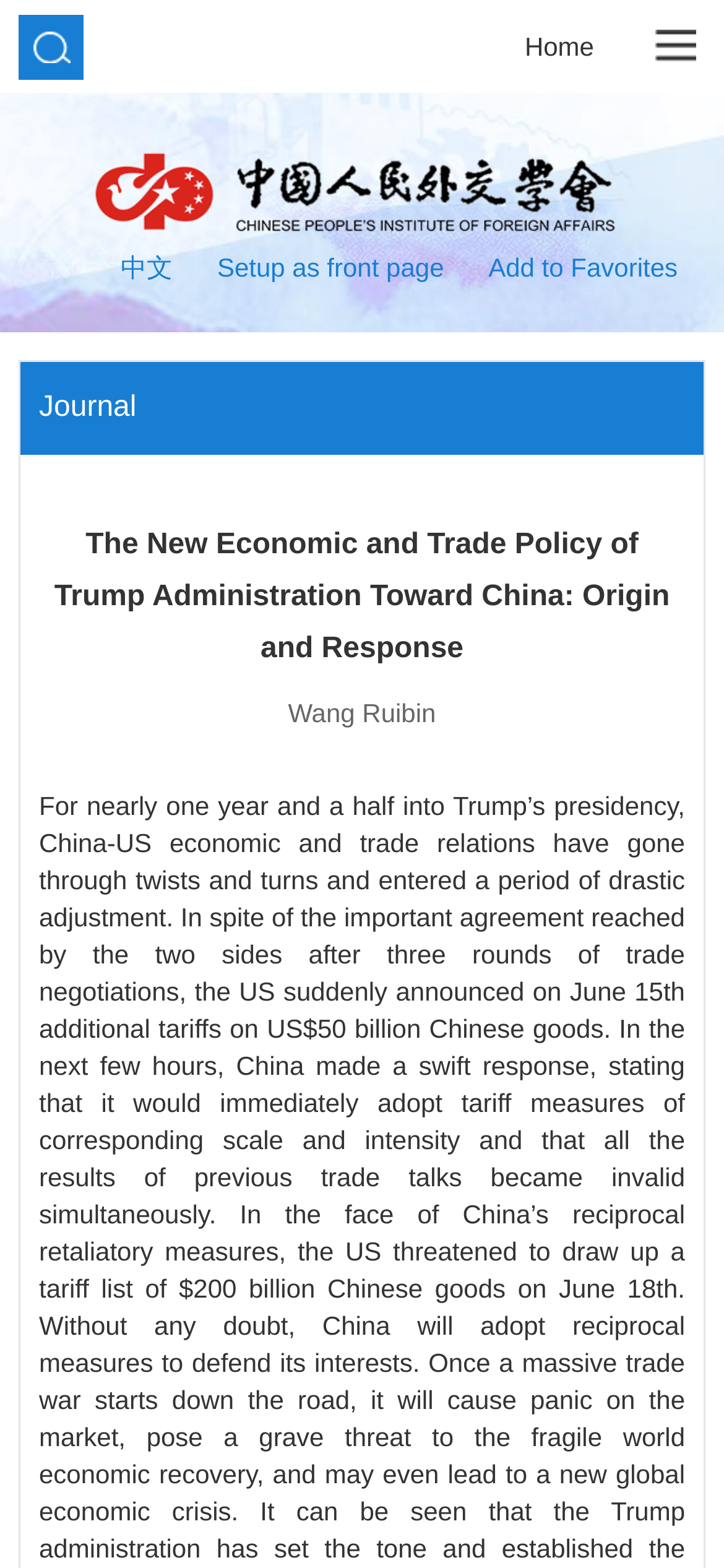Use the details in the image to answer the question thoroughly: 
What is the language of the alternative webpage?

The language of the alternative webpage can be determined by the link '中文' which is a Chinese character, indicating that the alternative webpage is in Chinese.